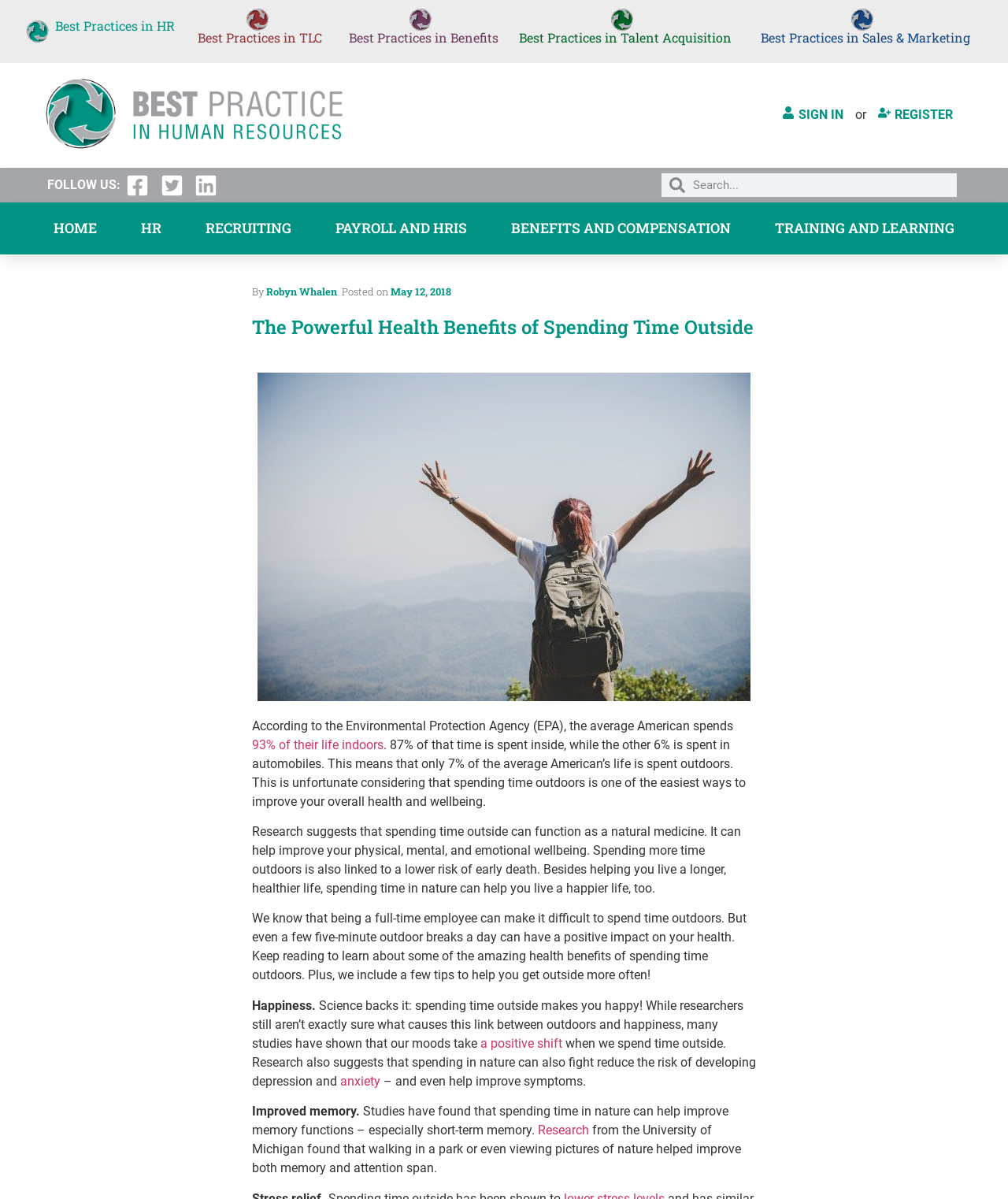Please determine the bounding box coordinates of the section I need to click to accomplish this instruction: "Click on Best Practices in HR".

[0.055, 0.014, 0.174, 0.028]